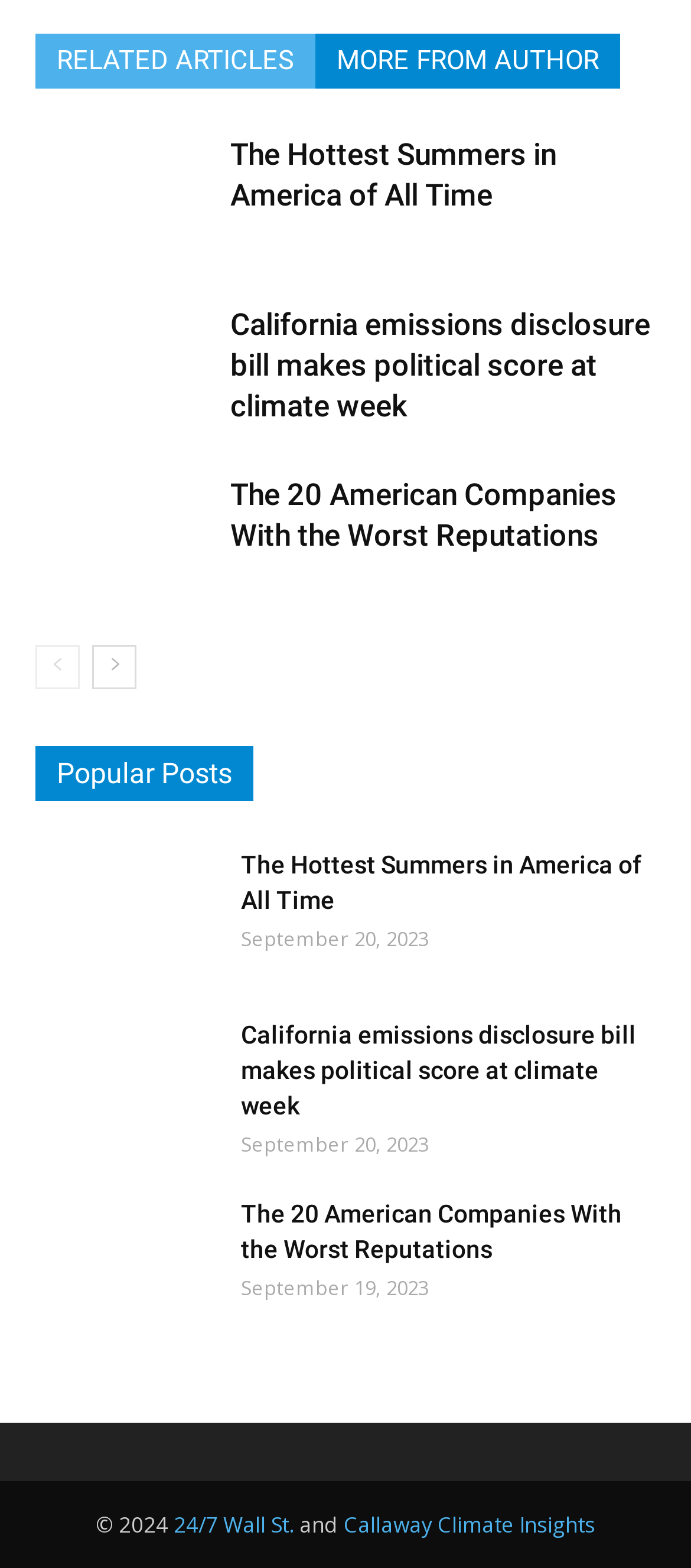What is the date of the second article?
Please answer using one word or phrase, based on the screenshot.

September 20, 2023